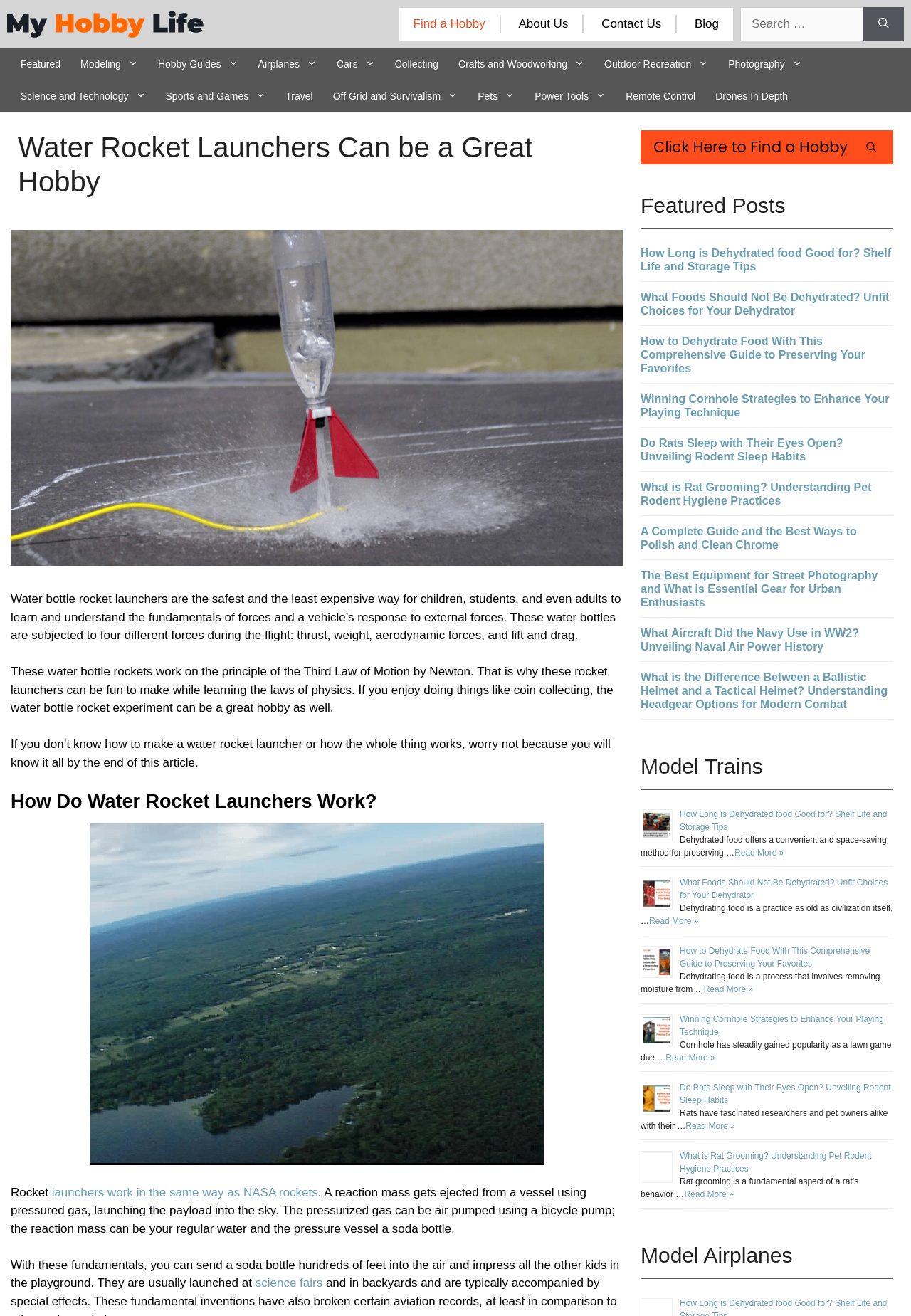Find and provide the bounding box coordinates for the UI element described here: "Off Grid and Survivalism". The coordinates should be given as four float numbers between 0 and 1: [left, top, right, bottom].

[0.354, 0.061, 0.513, 0.085]